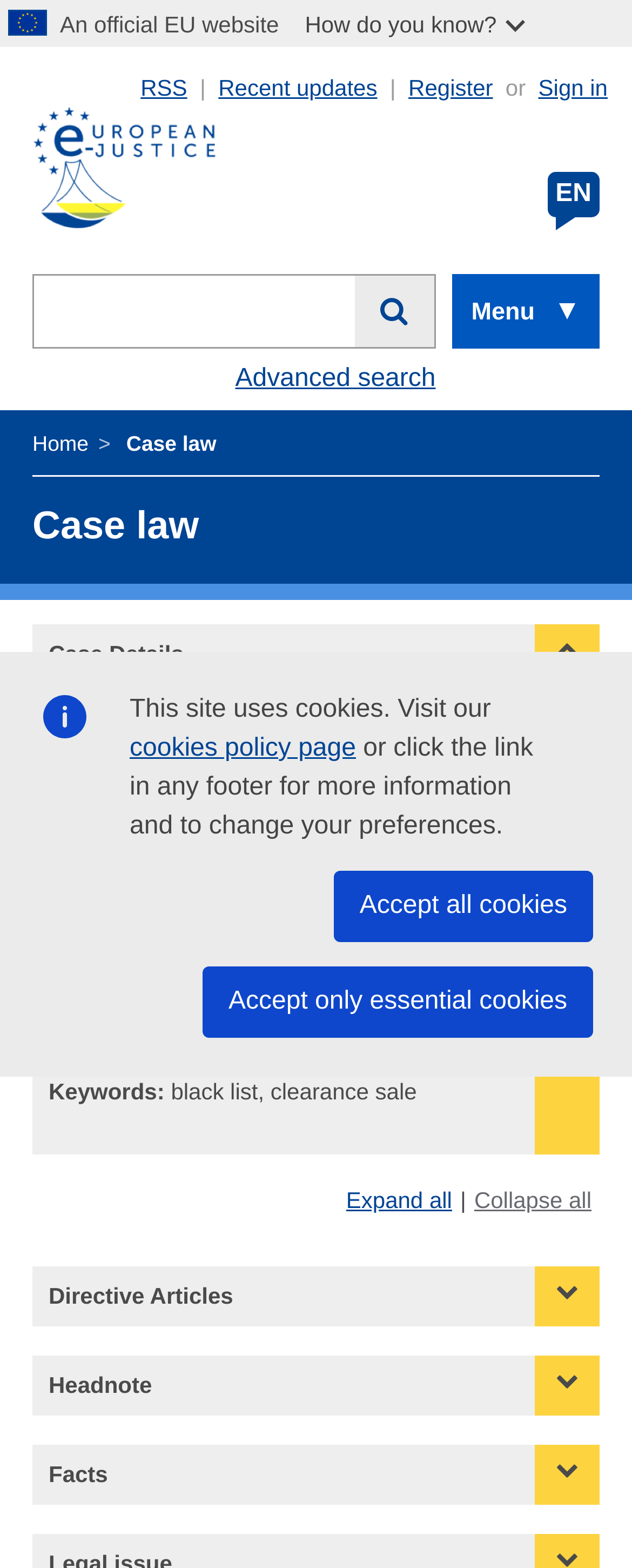Identify the bounding box coordinates necessary to click and complete the given instruction: "Contact us".

None